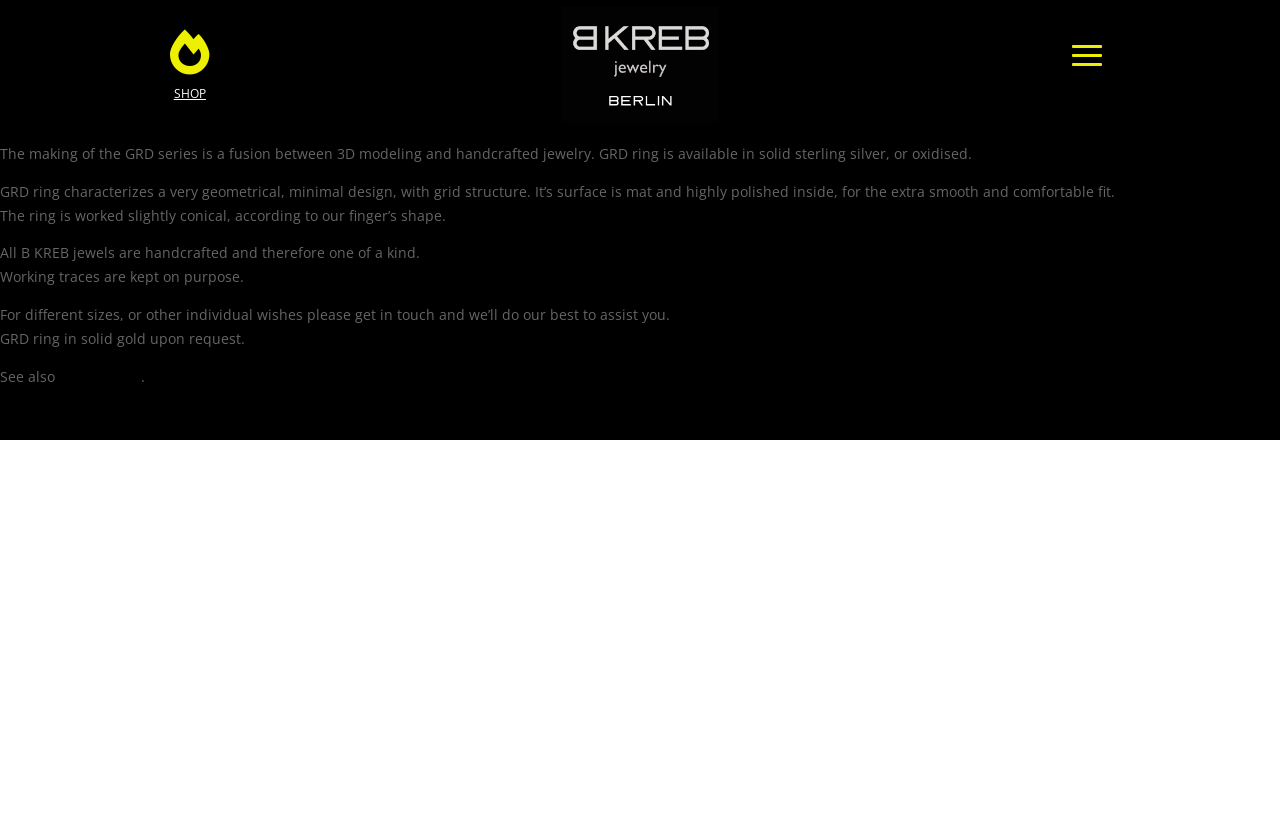What is the GRD ring made of?
Please provide a comprehensive answer based on the information in the image.

According to the webpage, the GRD ring is available in solid sterling silver, or oxidised, as stated in the text 'GRD ring is available in solid sterling silver, or oxidised.'